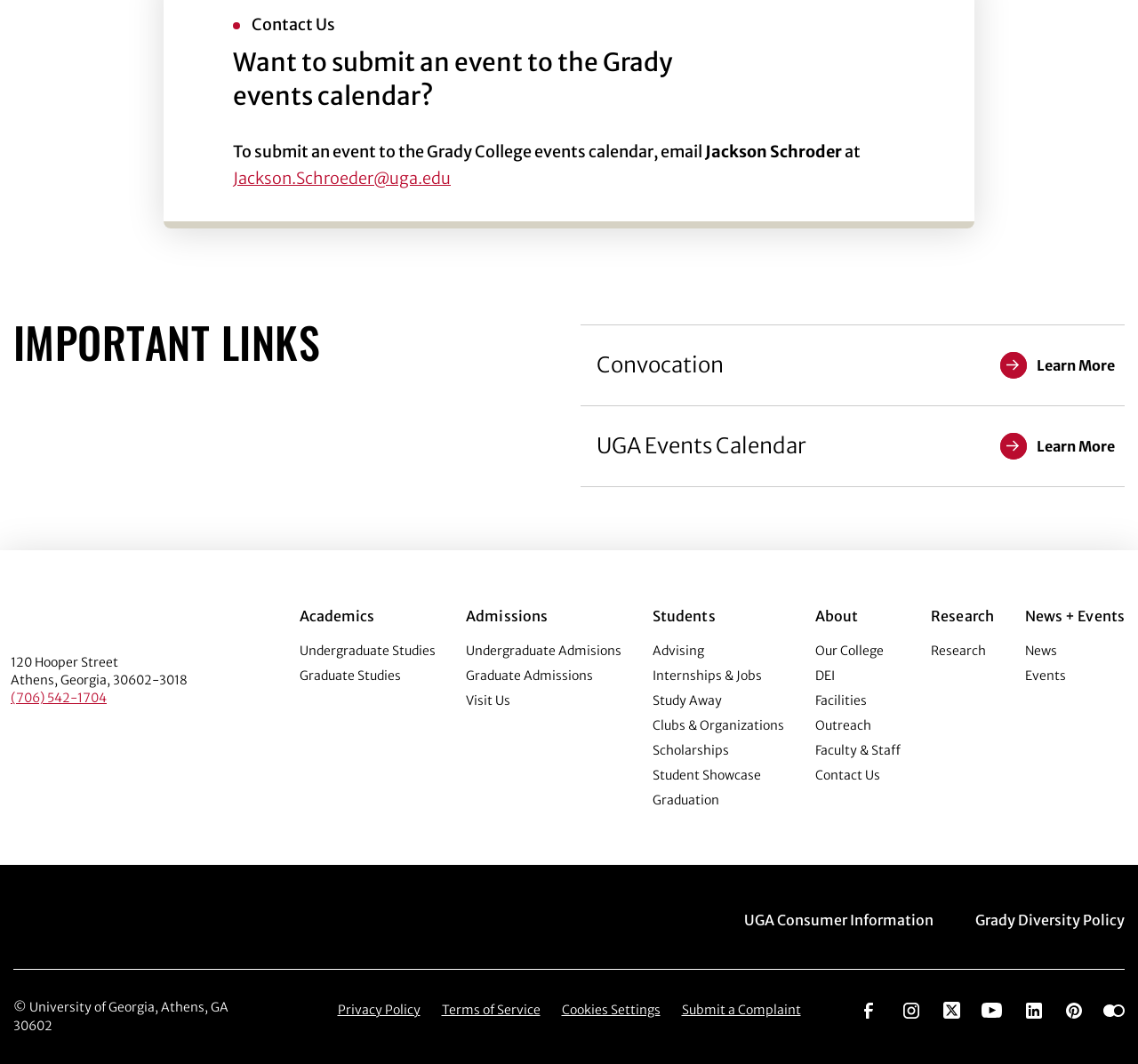Identify the bounding box coordinates for the UI element described as: "Menu itemPrivacy Policy".

[0.296, 0.941, 0.369, 0.957]